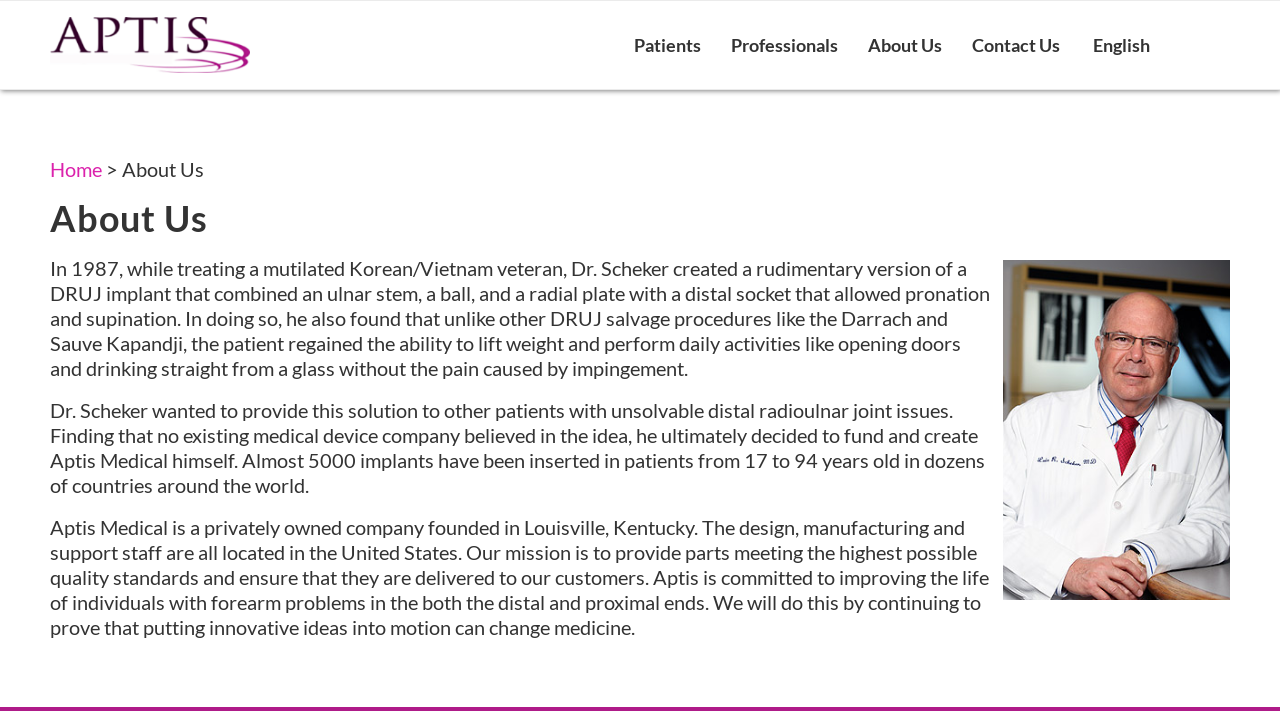Locate the bounding box for the described UI element: "Professionals". Ensure the coordinates are four float numbers between 0 and 1, formatted as [left, top, right, bottom].

[0.559, 0.001, 0.666, 0.114]